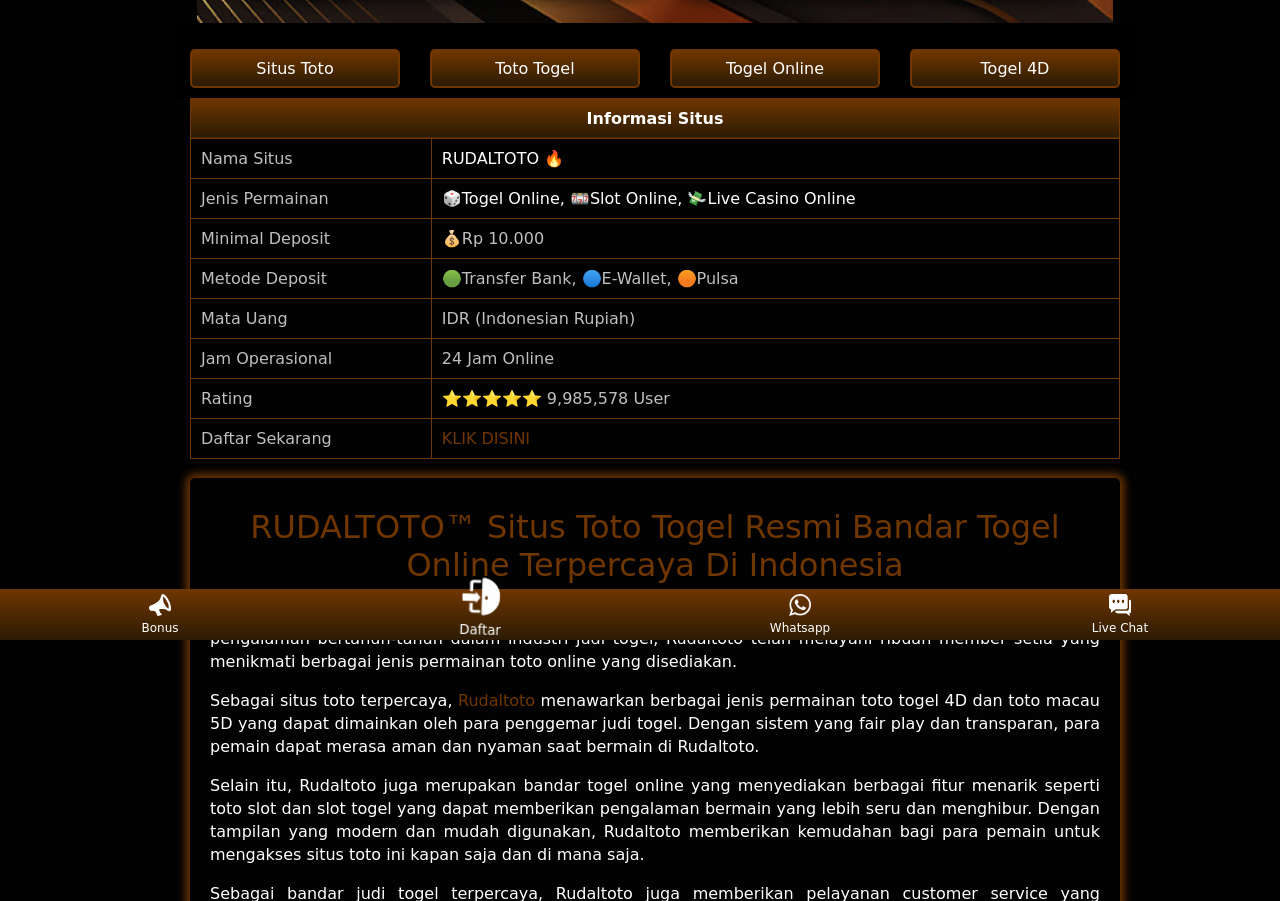Predict the bounding box of the UI element based on the description: "situs toto togel". The coordinates should be four float numbers between 0 and 1, formatted as [left, top, right, bottom].

[0.292, 0.672, 0.388, 0.693]